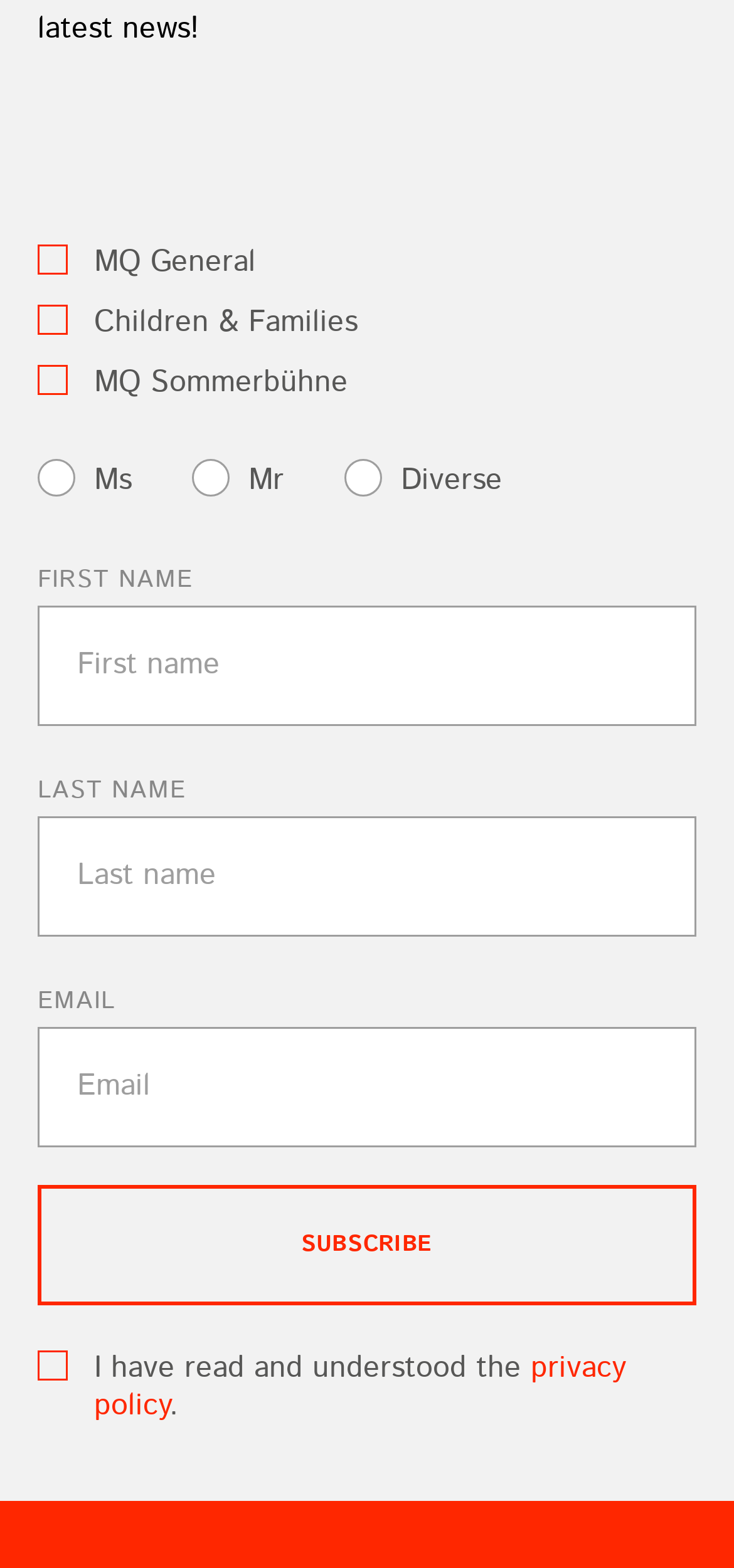Look at the image and write a detailed answer to the question: 
What is the type of content related to 'MQ Sommerbühne'?

The checkbox 'MQ Sommerbühne' is likely related to a specific event or performance, as 'Sommerbühne' is German for 'summer stage'.